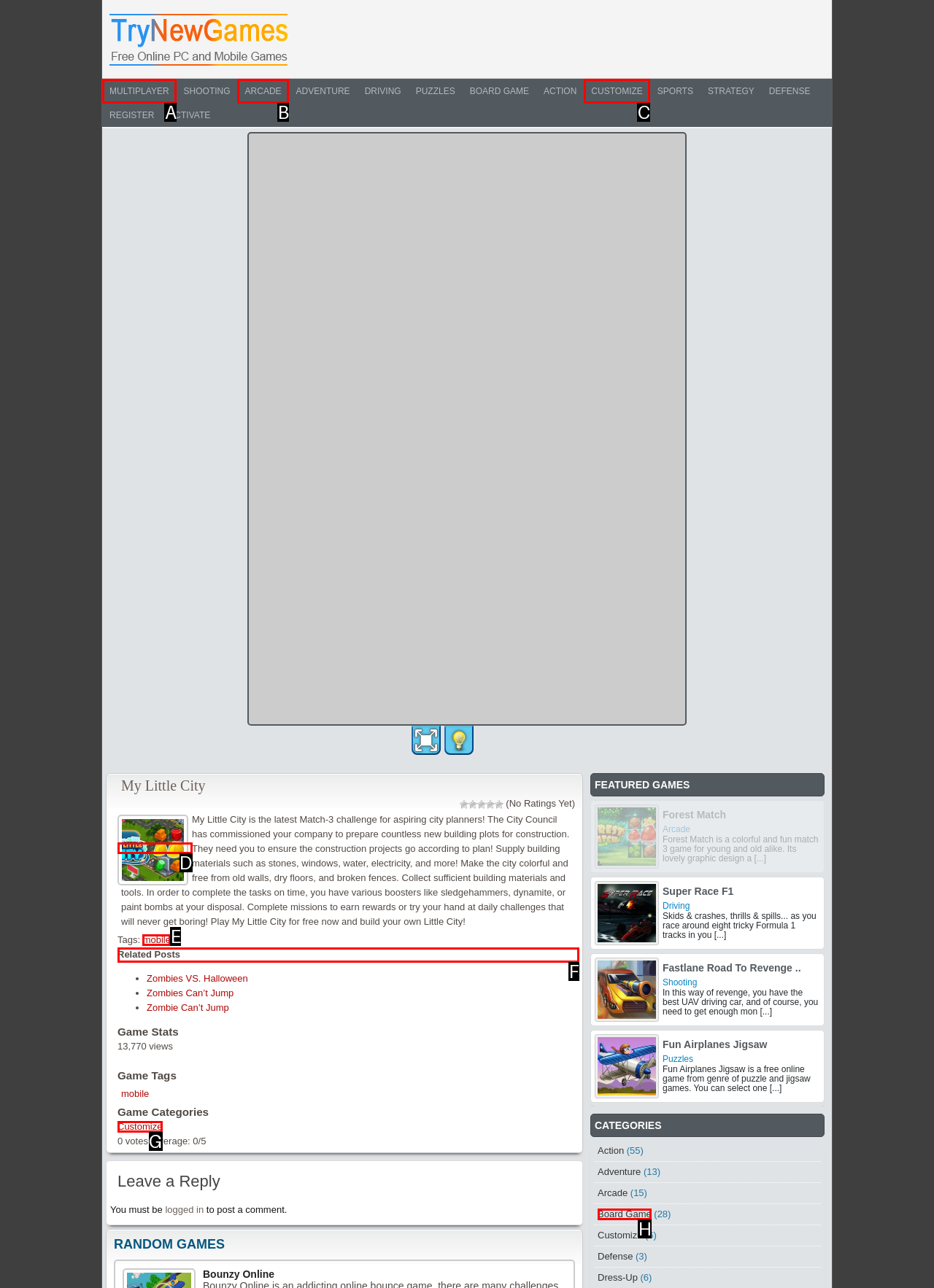Point out the HTML element I should click to achieve the following: Read the 'Related Posts' Reply with the letter of the selected element.

F